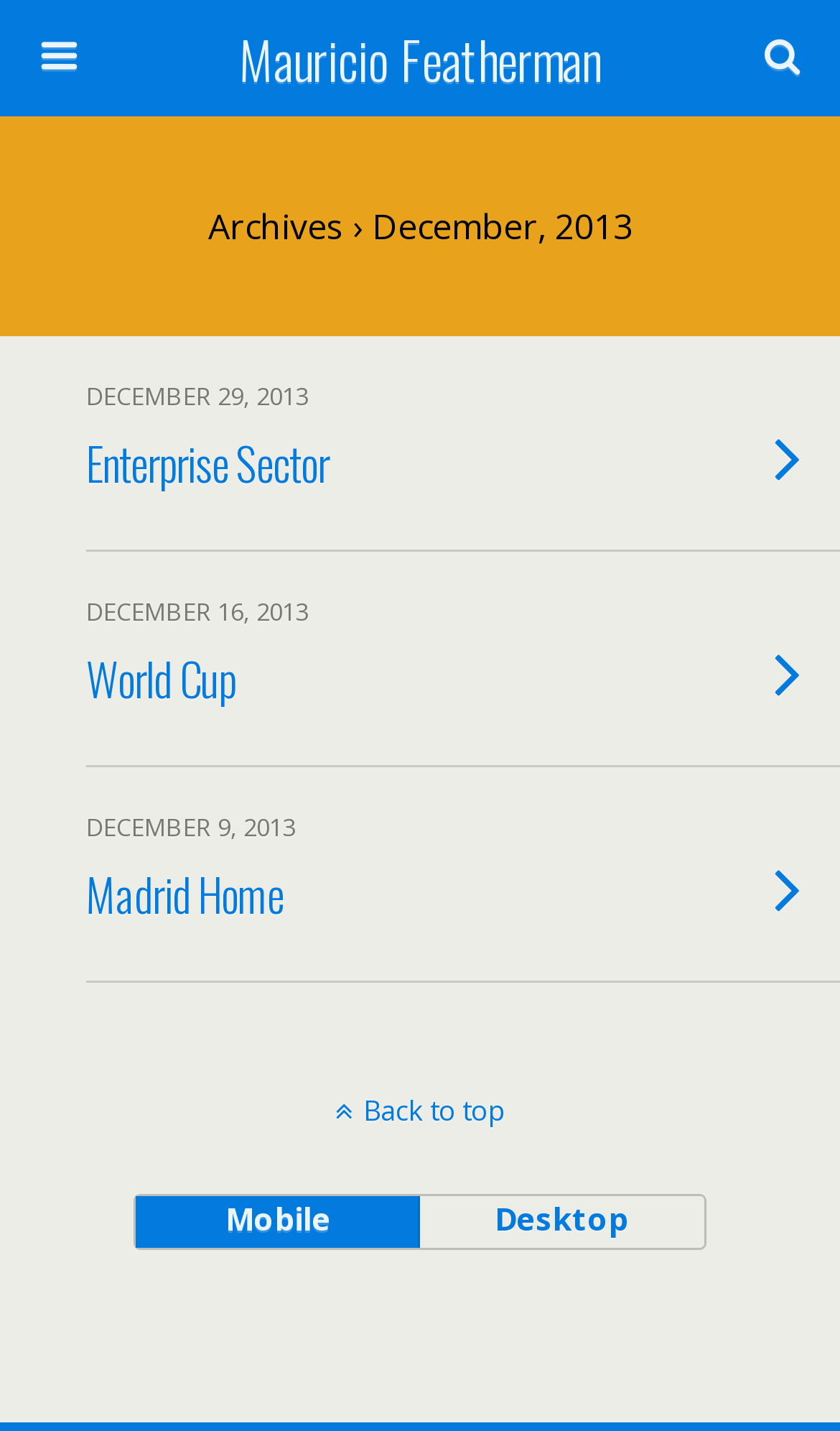Provide a short answer to the following question with just one word or phrase: What are the two layout options?

Mobile, Desktop